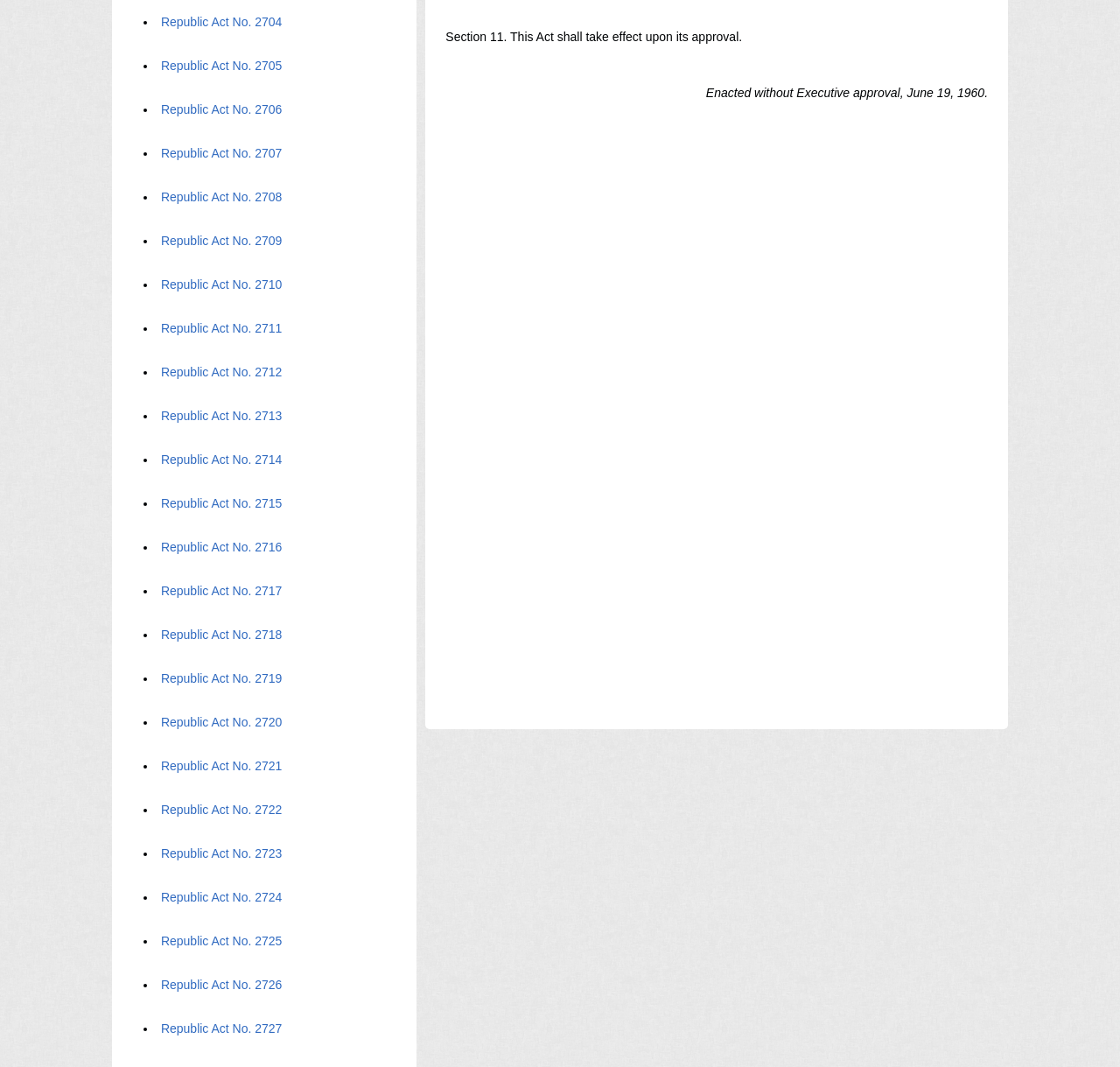Determine the coordinates of the bounding box for the clickable area needed to execute this instruction: "Go to 'Republic Act No. 2727'".

[0.143, 0.957, 0.253, 0.971]